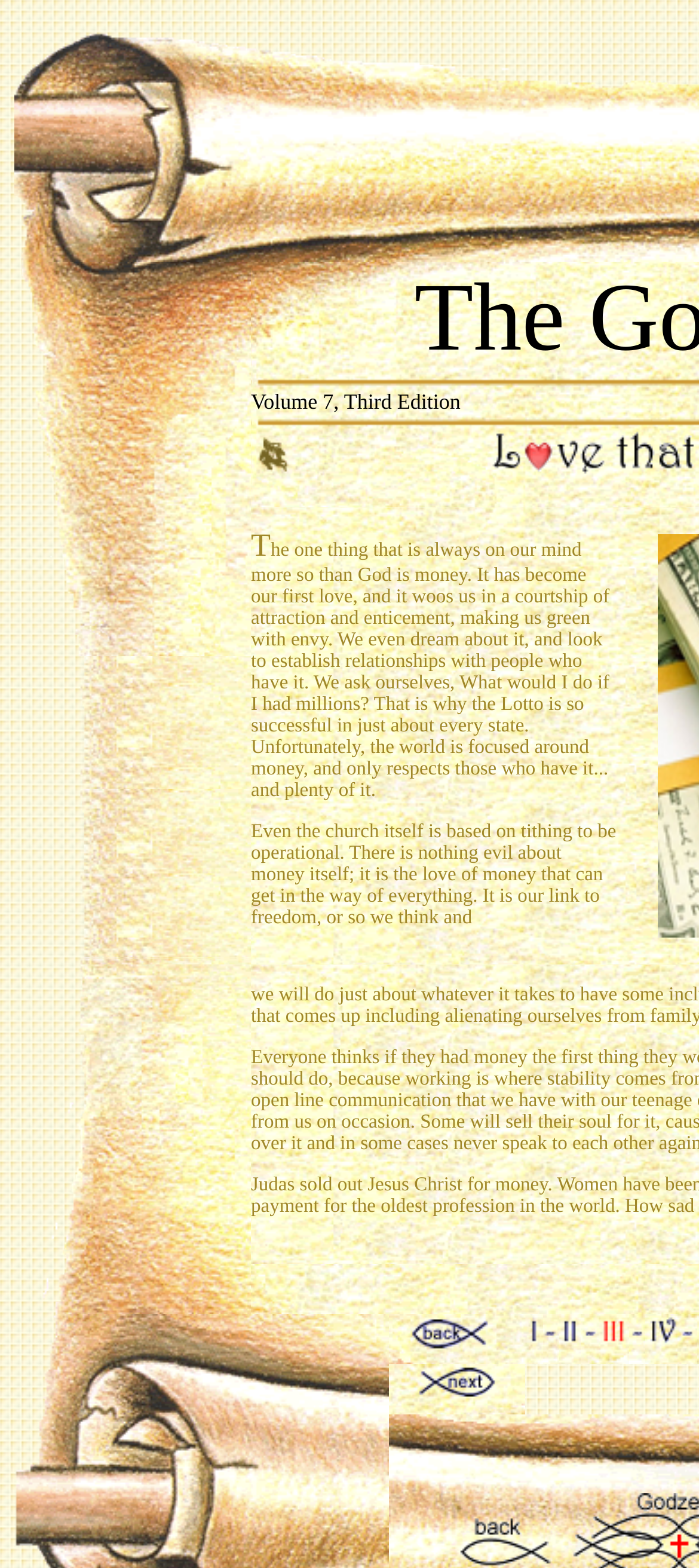Determine the bounding box for the described UI element: "name="Image2"".

[0.746, 0.855, 0.777, 0.875]